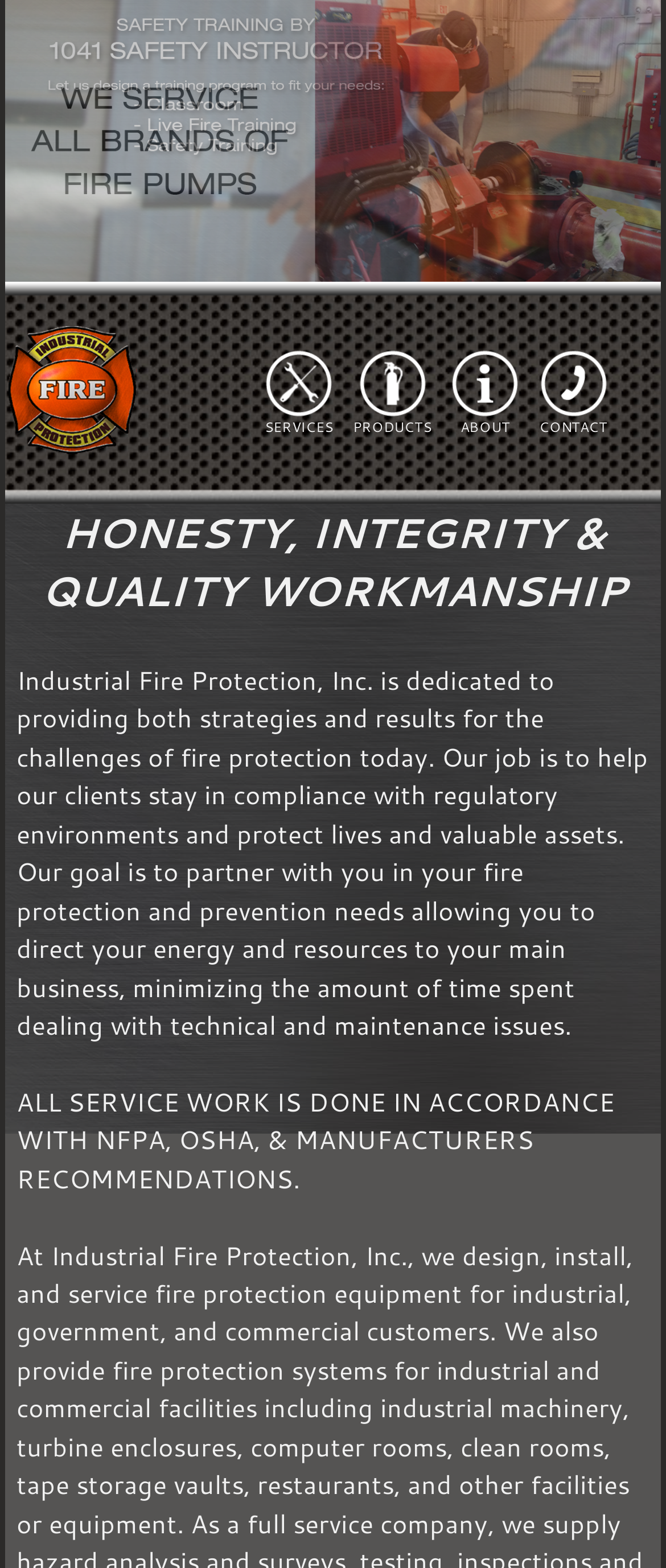What are the company's core values?
Provide a one-word or short-phrase answer based on the image.

Honesty, integrity, quality workmanship